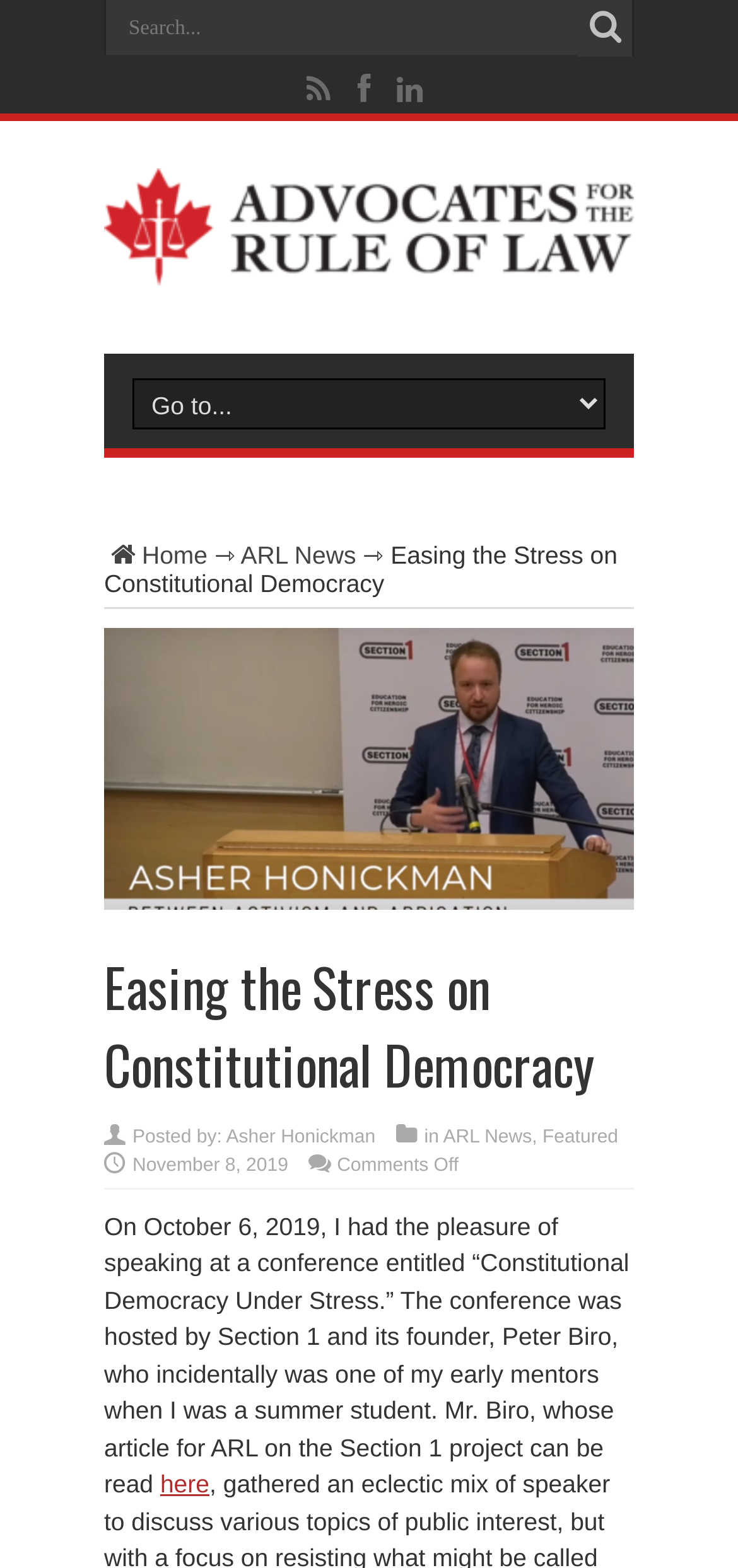Using the details from the image, please elaborate on the following question: What is the topic of the conference?

I obtained the answer by reading the text content of the webpage, specifically the sentence 'On October 6, 2019, I had the pleasure of speaking at a conference entitled “Constitutional Democracy Under Stress.”', which reveals the topic of the conference.